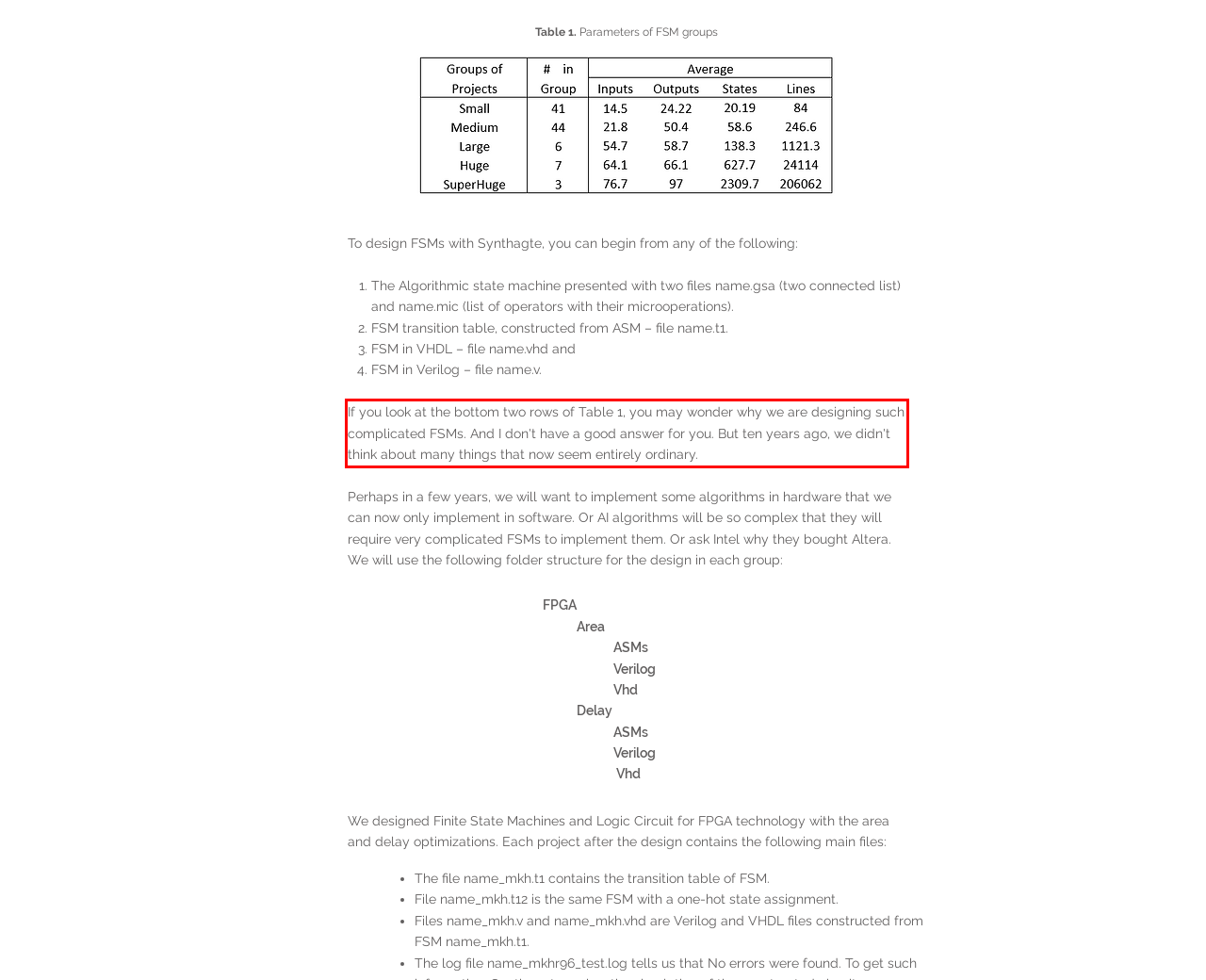There is a screenshot of a webpage with a red bounding box around a UI element. Please use OCR to extract the text within the red bounding box.

If you look at the bottom two rows of Table 1, you may wonder why we are designing such complicated FSMs. And I don't have a good answer for you. But ten years ago, we didn't think about many things that now seem entirely ordinary.